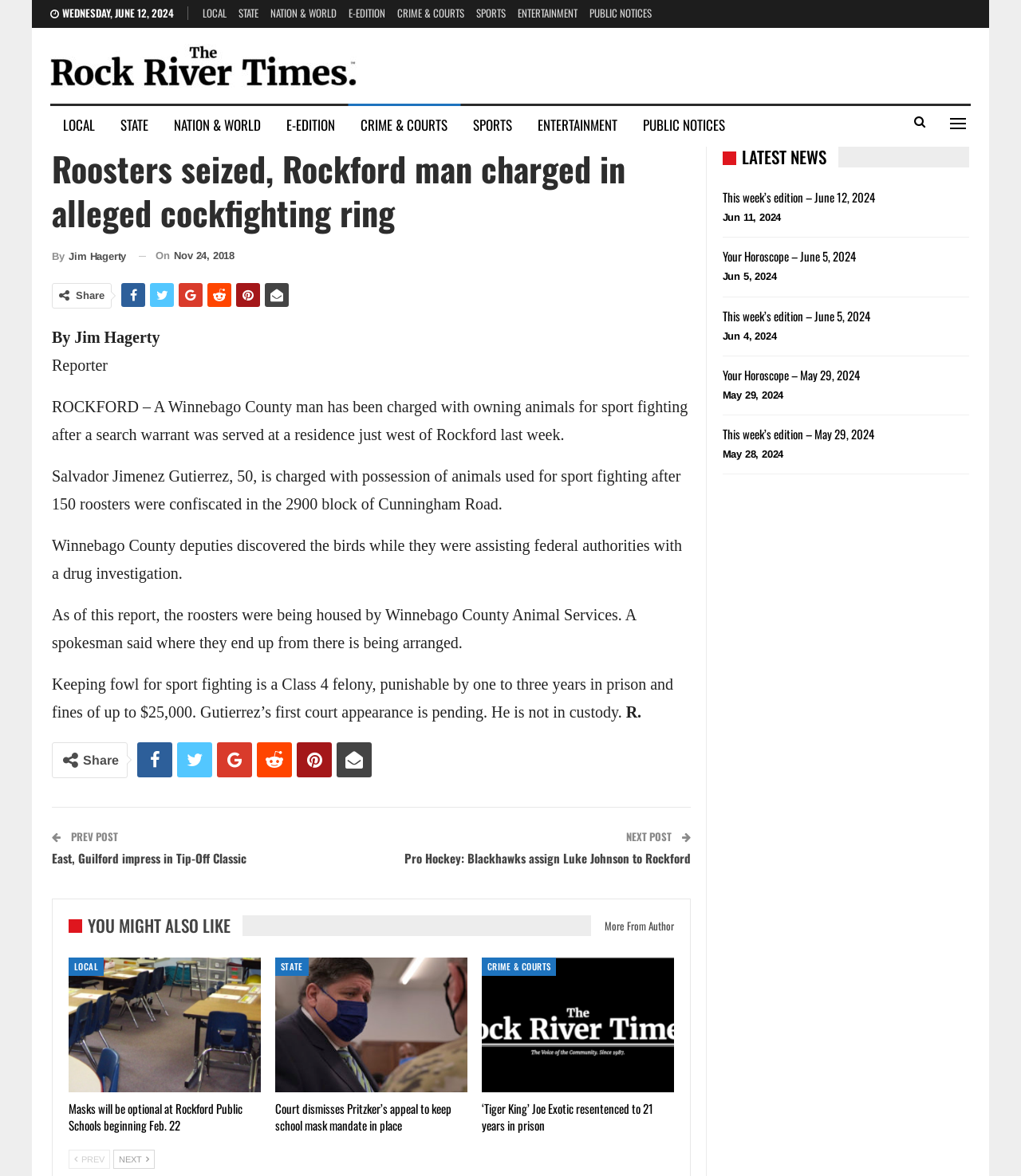Identify the bounding box coordinates for the UI element described as: "Public Notices".

[0.617, 0.09, 0.723, 0.123]